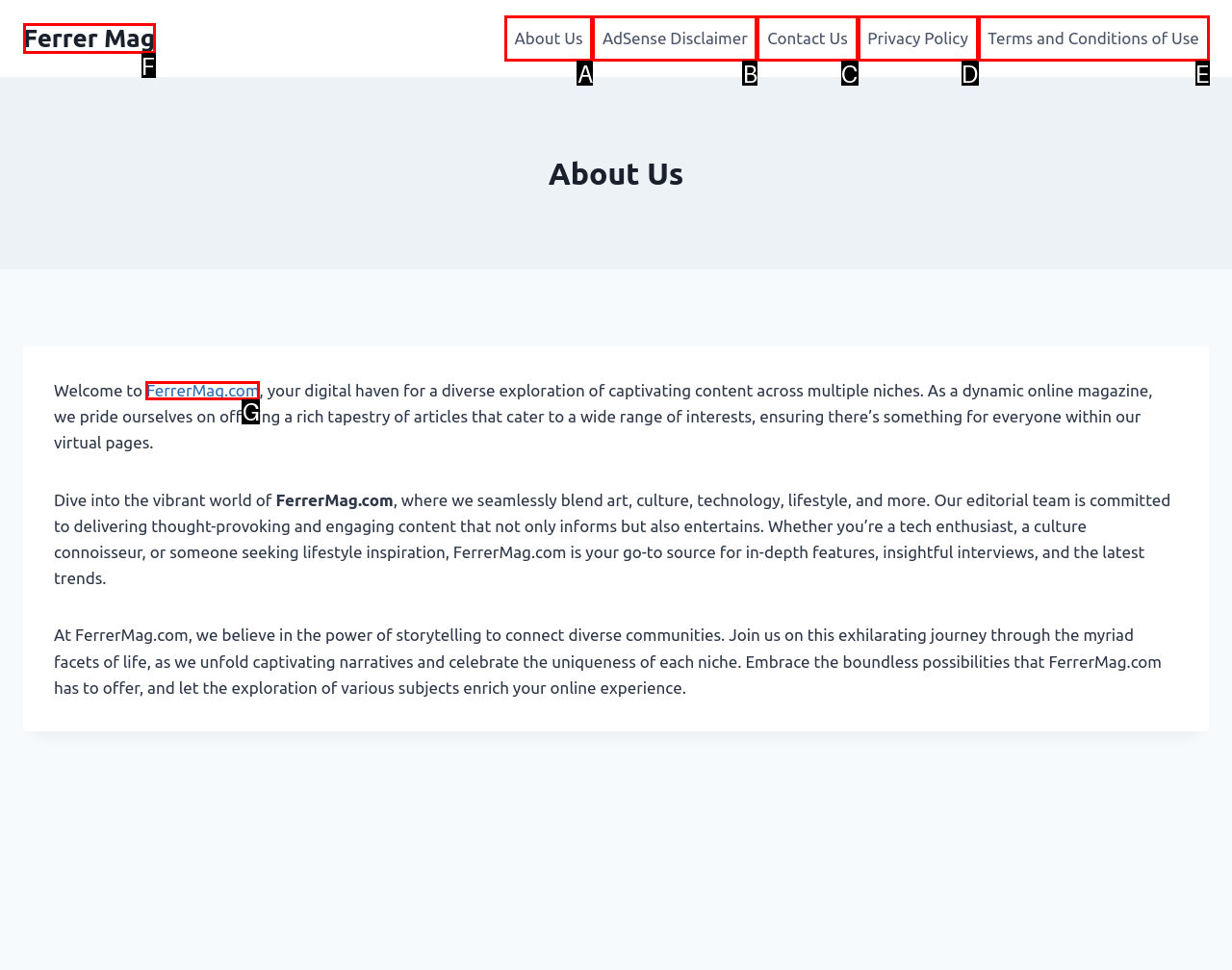Based on the given description: Terms and Conditions of Use, identify the correct option and provide the corresponding letter from the given choices directly.

E